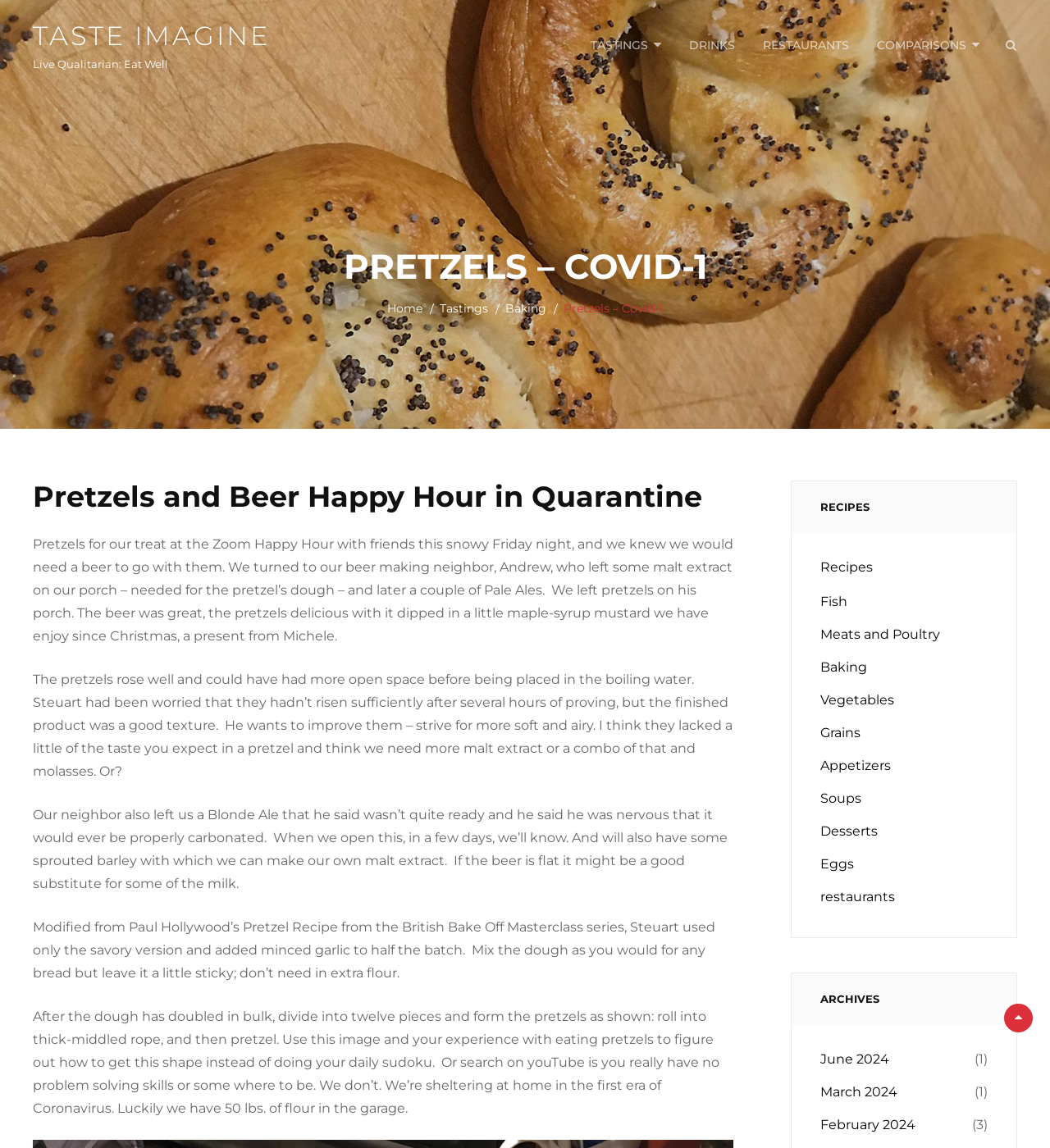Please determine the bounding box coordinates of the element to click in order to execute the following instruction: "Search for something". The coordinates should be four float numbers between 0 and 1, specified as [left, top, right, bottom].

[0.956, 0.026, 0.969, 0.052]